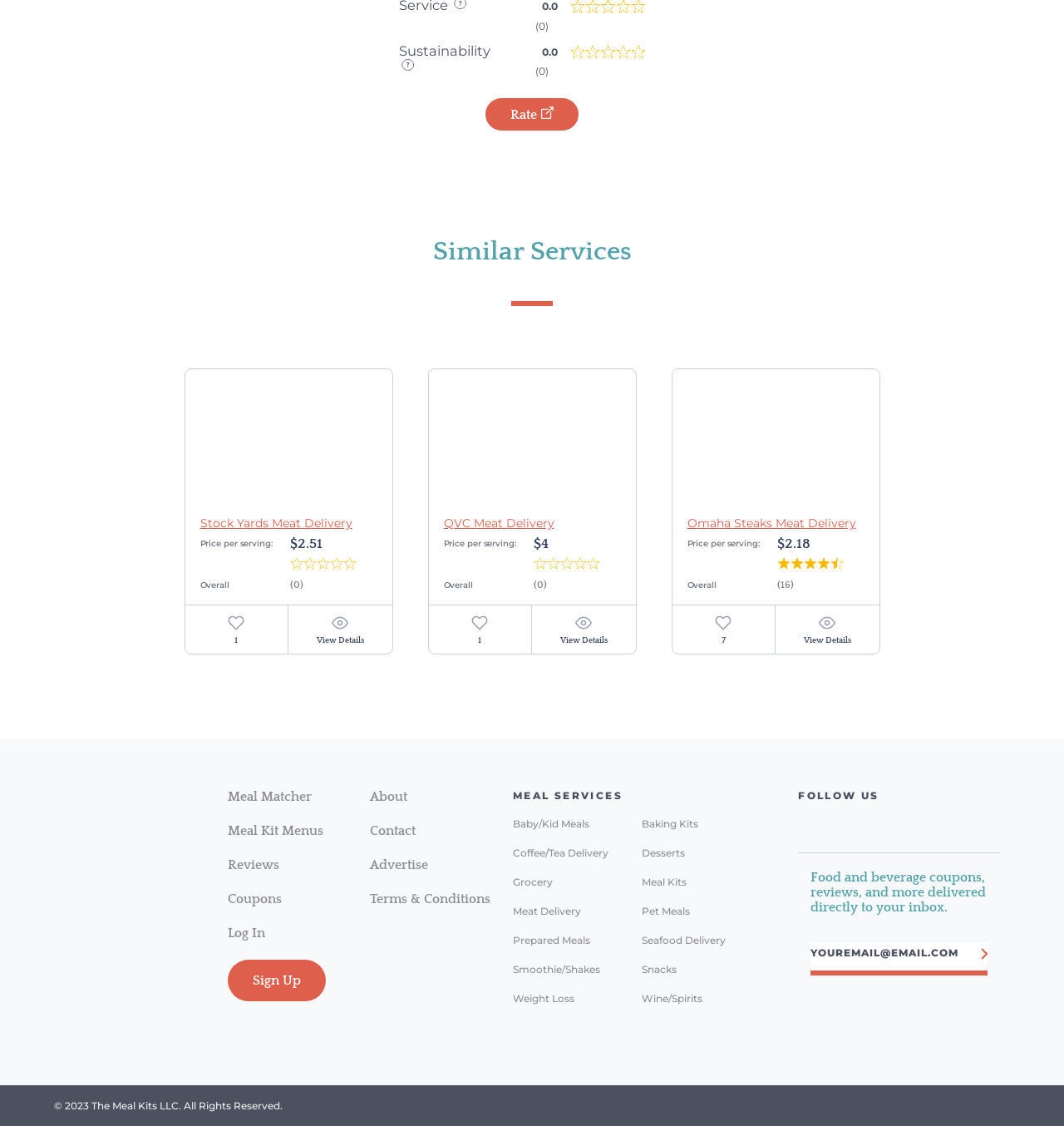Locate the bounding box coordinates of the element you need to click to accomplish the task described by this instruction: "View Details".

[0.271, 0.538, 0.368, 0.581]